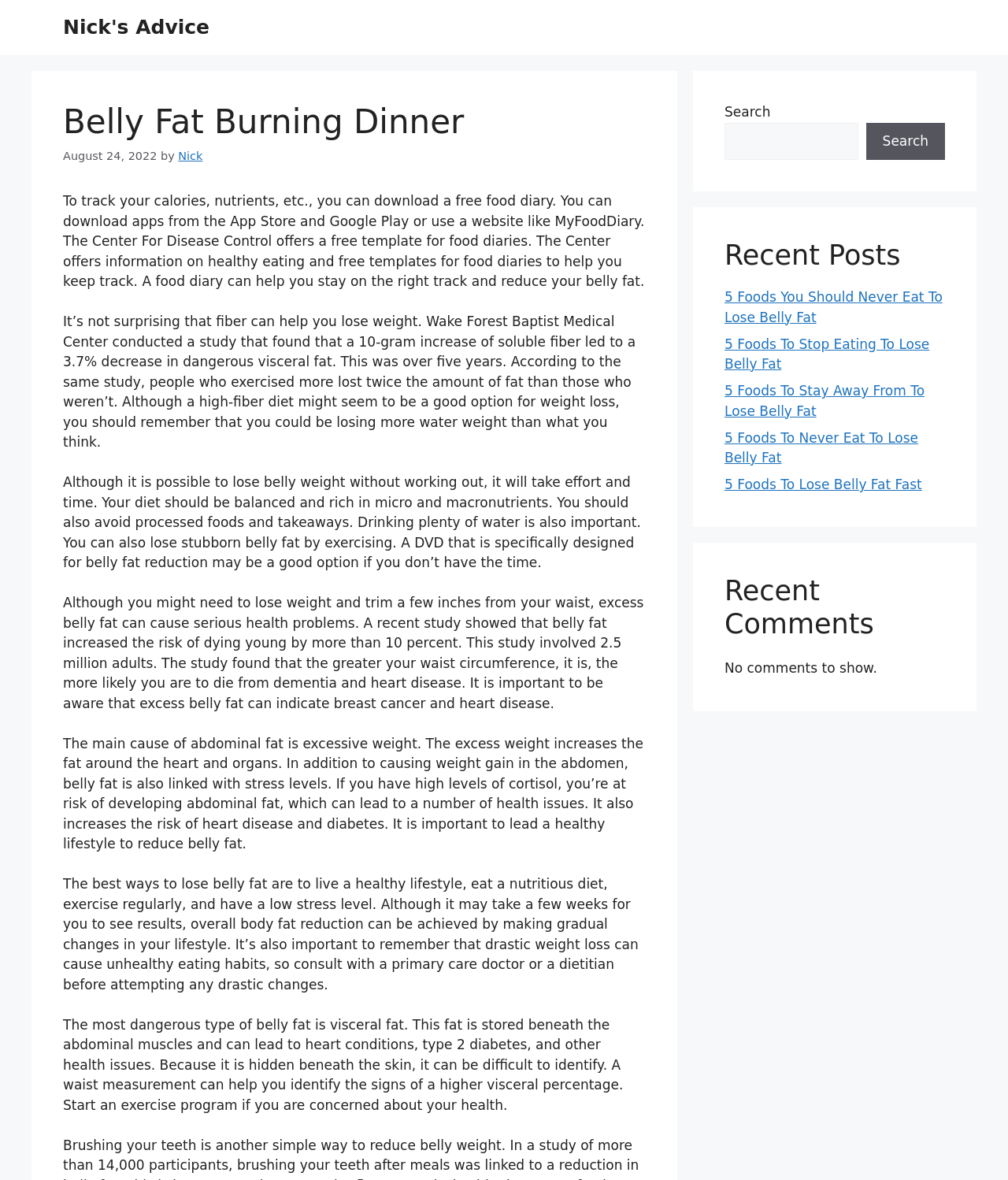What is the topic of the article?
Based on the visual details in the image, please answer the question thoroughly.

The topic of the article can be determined by reading the heading 'Belly Fat Burning Dinner' and the content of the article, which discusses ways to lose belly fat and the risks associated with it.